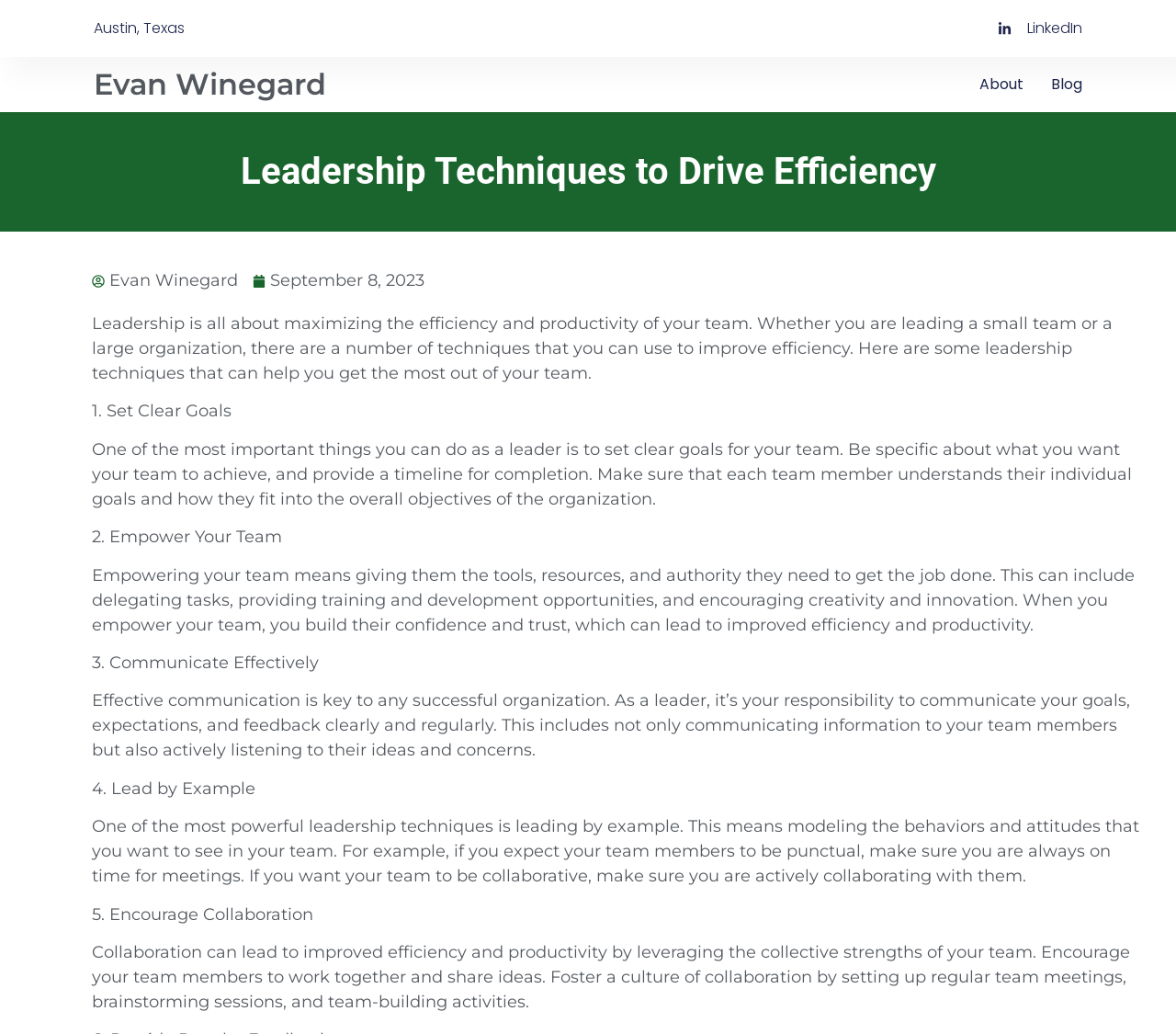What is the location of Evan Winegard?
Based on the image, answer the question with as much detail as possible.

I found the answer by looking at the static text element with the content 'Austin, Texas' which is located at the top of the webpage, indicating the location of Evan Winegard.